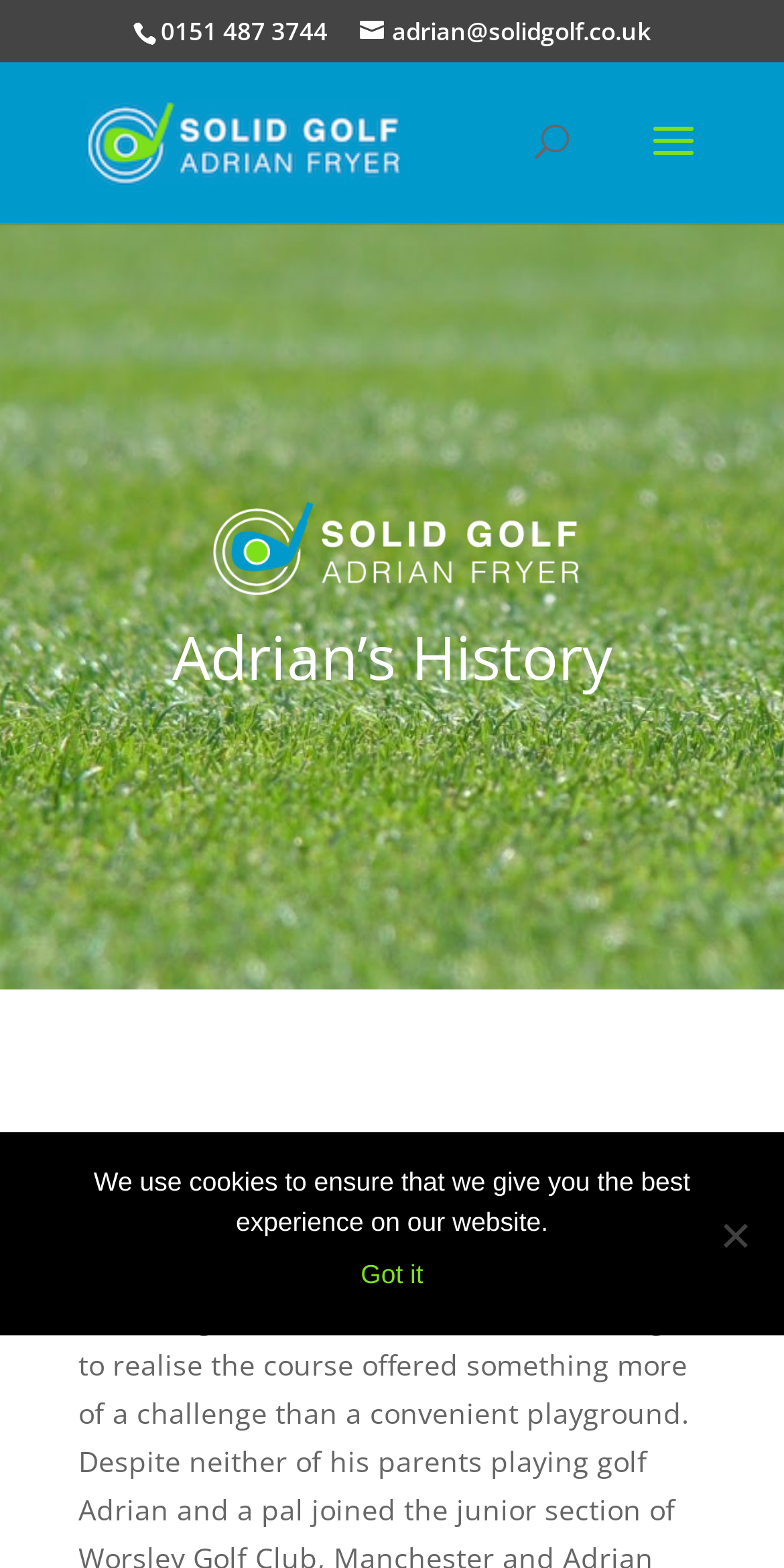Answer this question in one word or a short phrase: What is the website about?

Solid Golf with Adrian Fryer